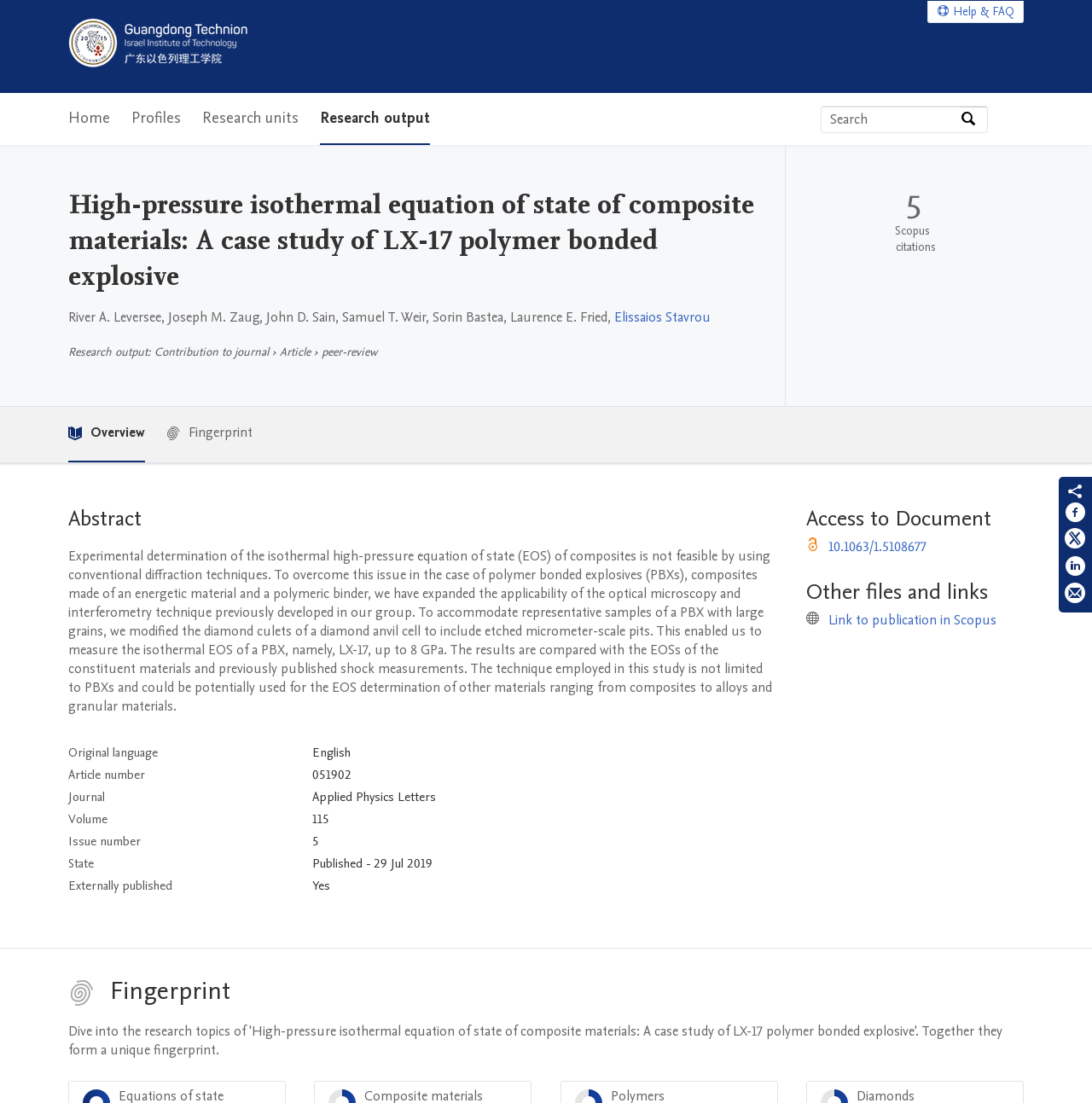Identify the bounding box coordinates of the clickable section necessary to follow the following instruction: "Search by expertise, name or affiliation". The coordinates should be presented as four float numbers from 0 to 1, i.e., [left, top, right, bottom].

[0.752, 0.097, 0.879, 0.12]